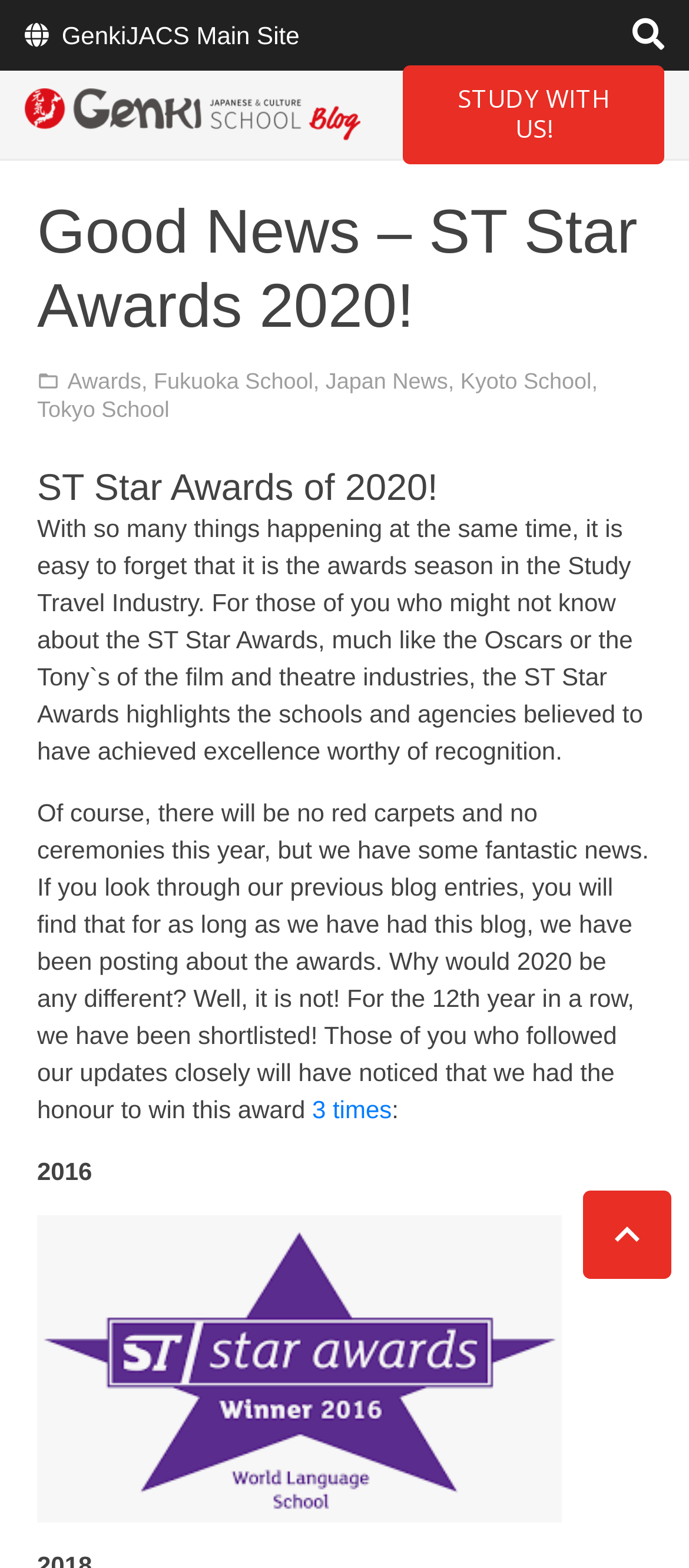Locate the bounding box coordinates of the element you need to click to accomplish the task described by this instruction: "Explore Railroad Model Craftsman publication".

None